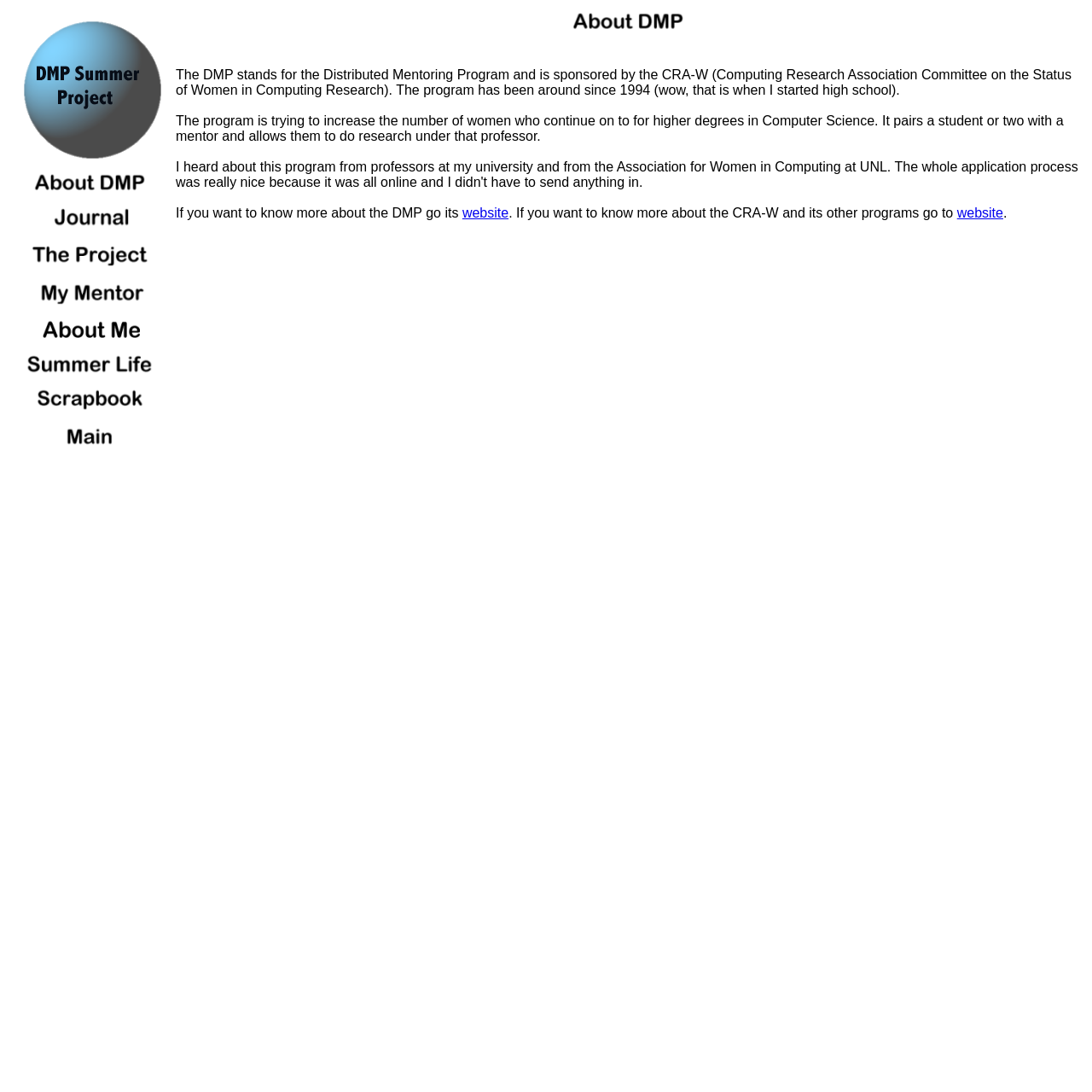Please provide a detailed answer to the question below by examining the image:
How did the author hear about the DMP?

The author heard about the DMP from professors at their university and from the Association for Women in Computing at UNL, as stated in the webpage.